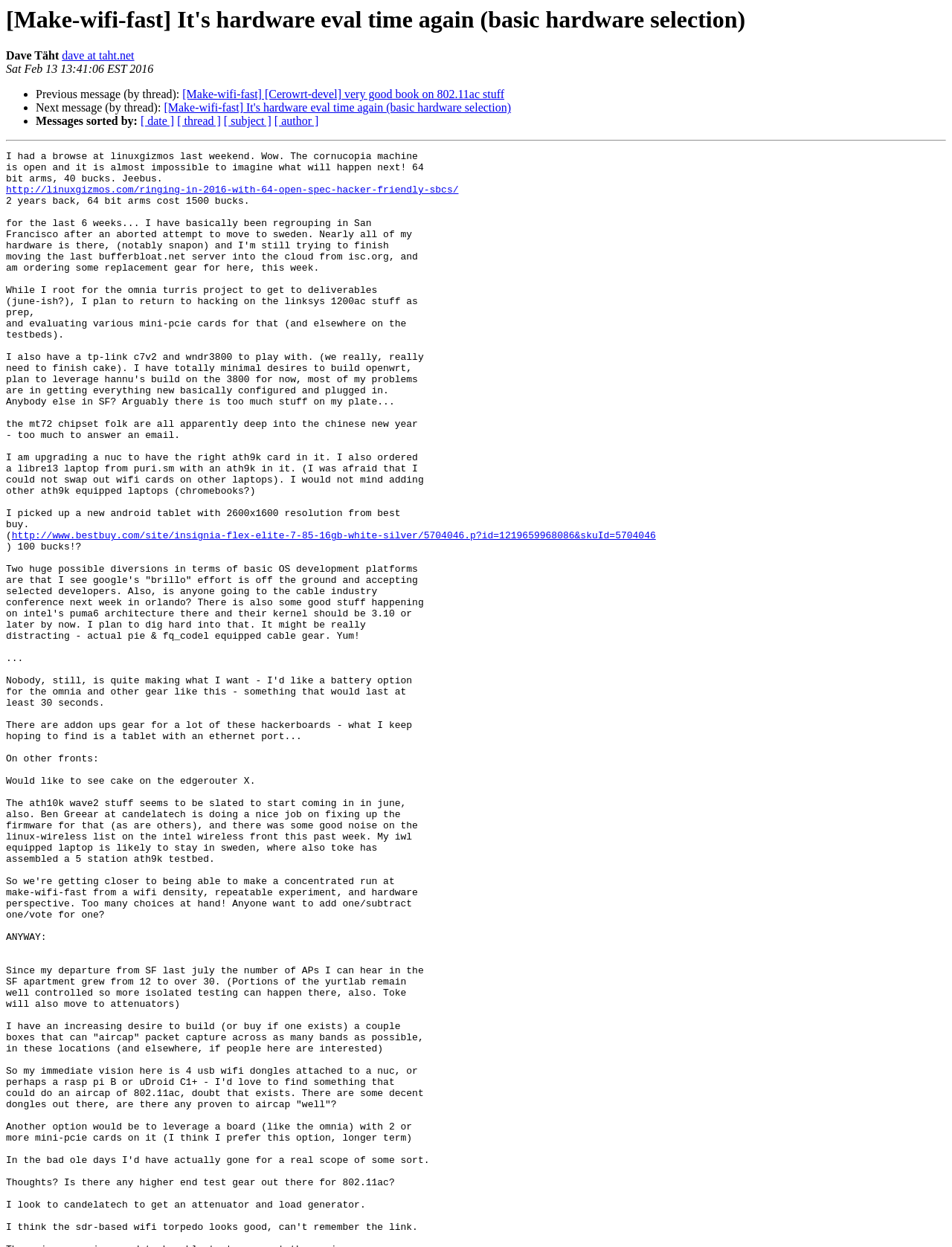Determine the bounding box coordinates of the section to be clicked to follow the instruction: "Check out the Insignia Flex Elite 7". The coordinates should be given as four float numbers between 0 and 1, formatted as [left, top, right, bottom].

[0.012, 0.425, 0.689, 0.434]